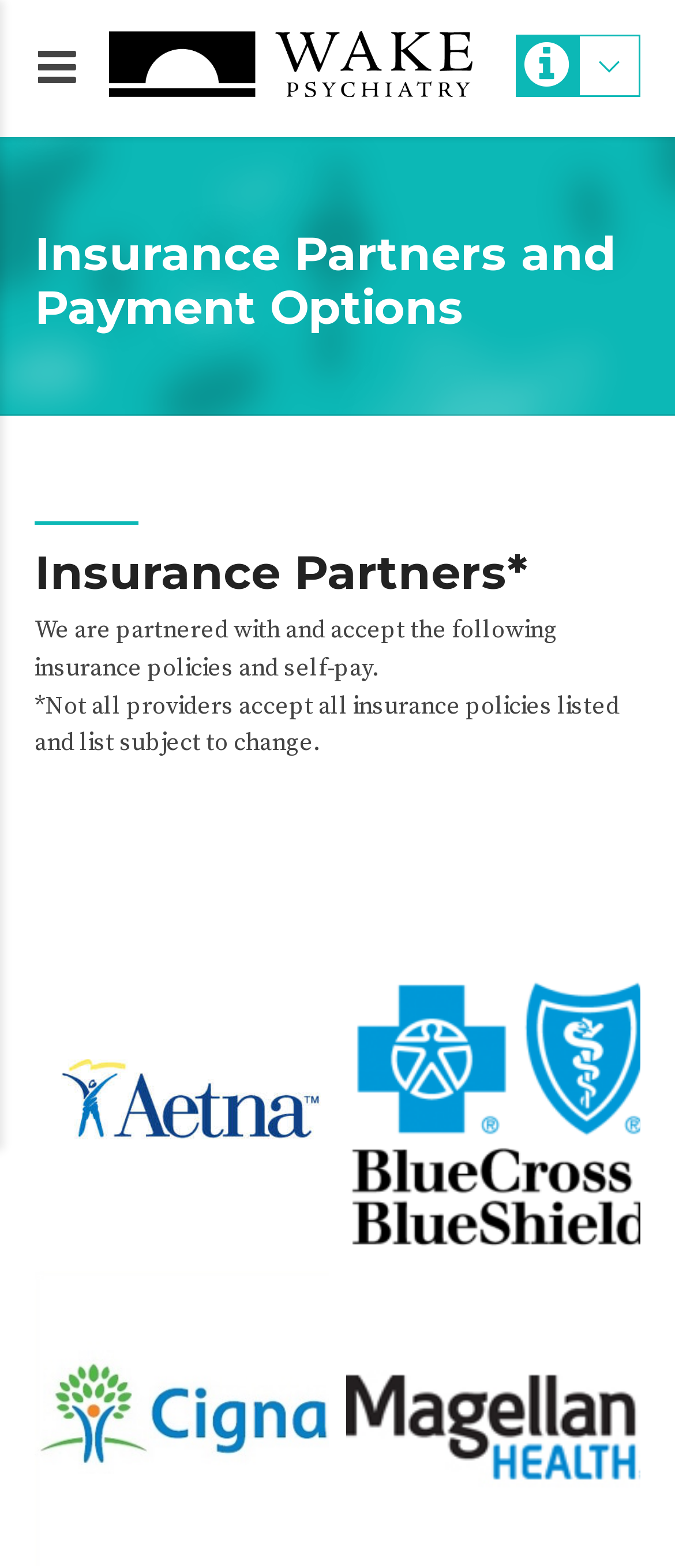How many insurance partners are listed?
Provide an in-depth answer to the question, covering all aspects.

I counted the number of images representing insurance partners, which are Aetna and BCBS, so there are 2 insurance partners listed.